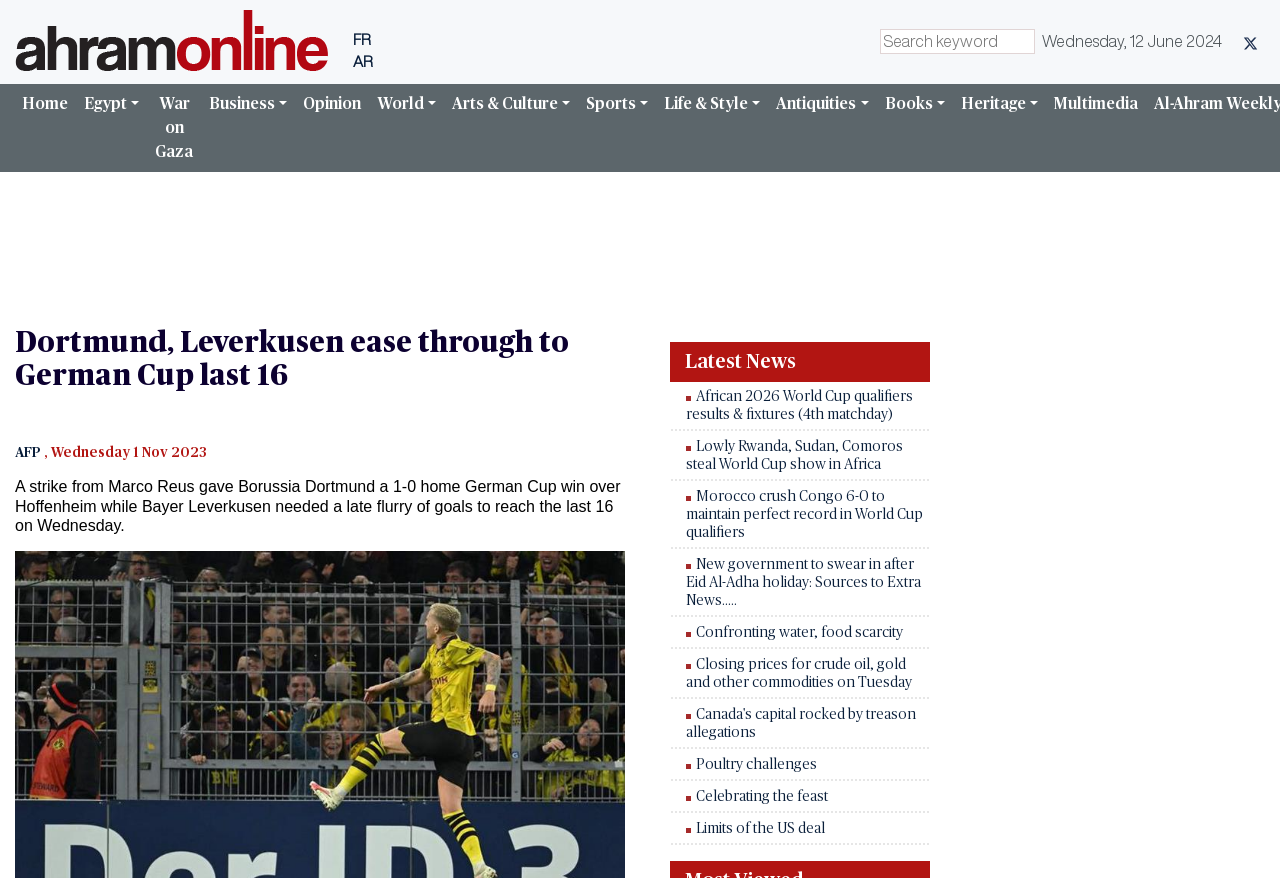Use a single word or phrase to answer the question: 
What is the category of the news article?

Sports